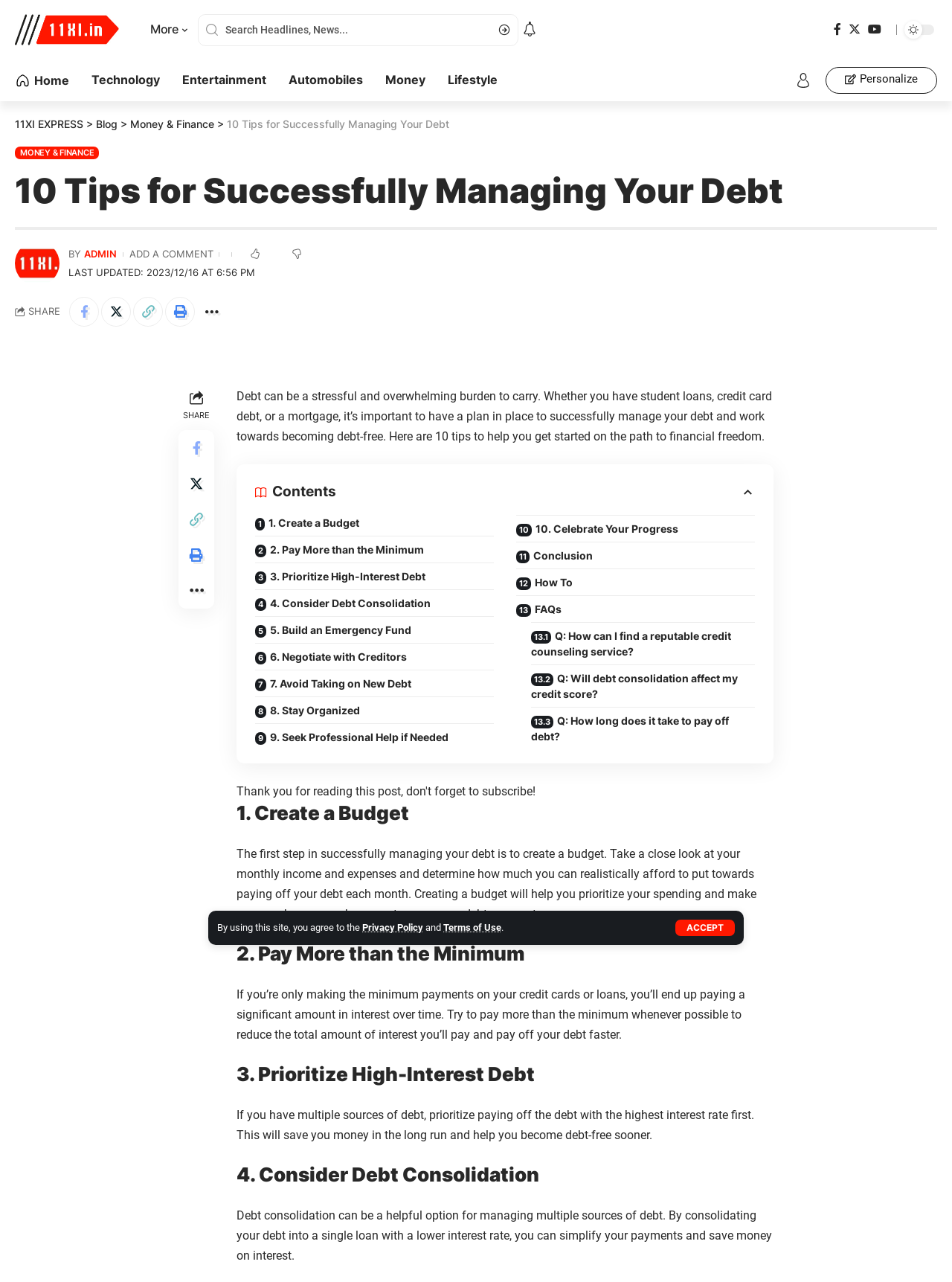Please determine the main heading text of this webpage.

10 Tips for Successfully Managing Your Debt